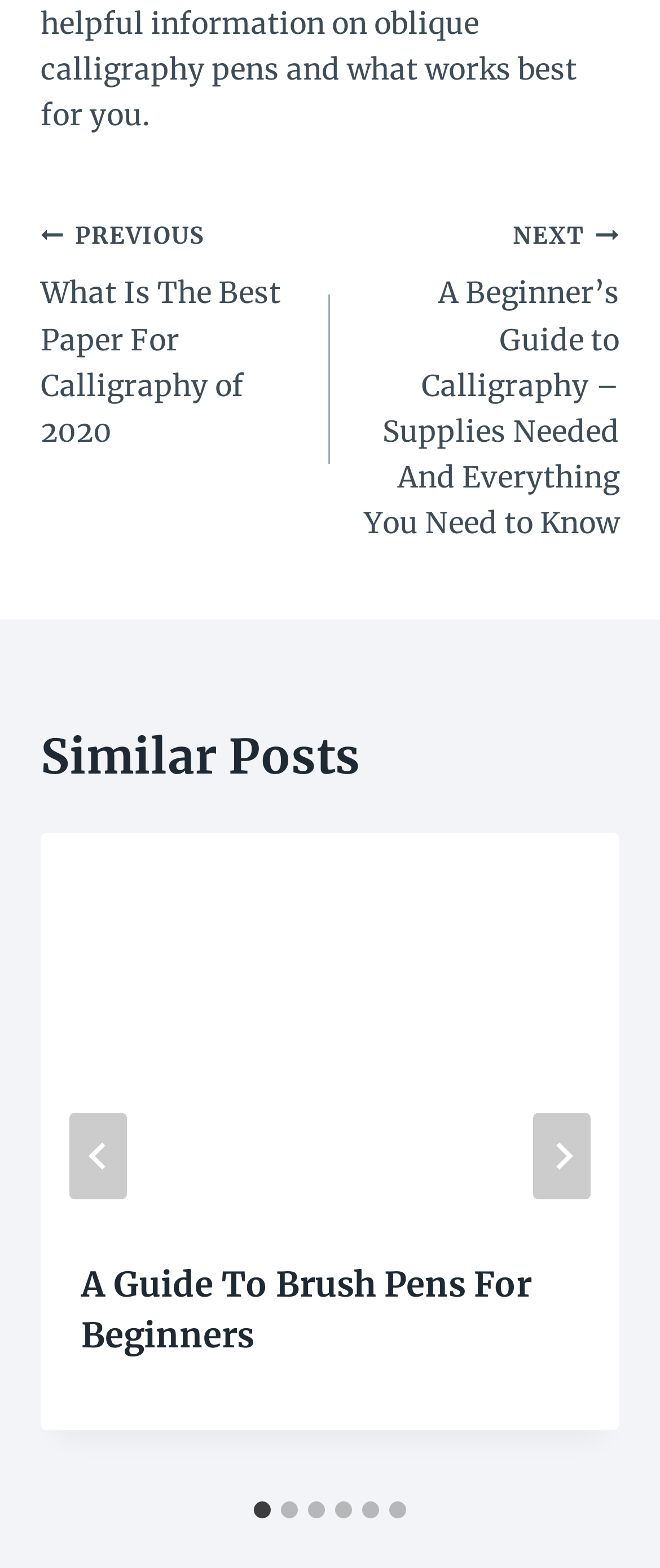Based on the provided description, "aria-label="Next"", find the bounding box of the corresponding UI element in the screenshot.

[0.808, 0.71, 0.895, 0.765]